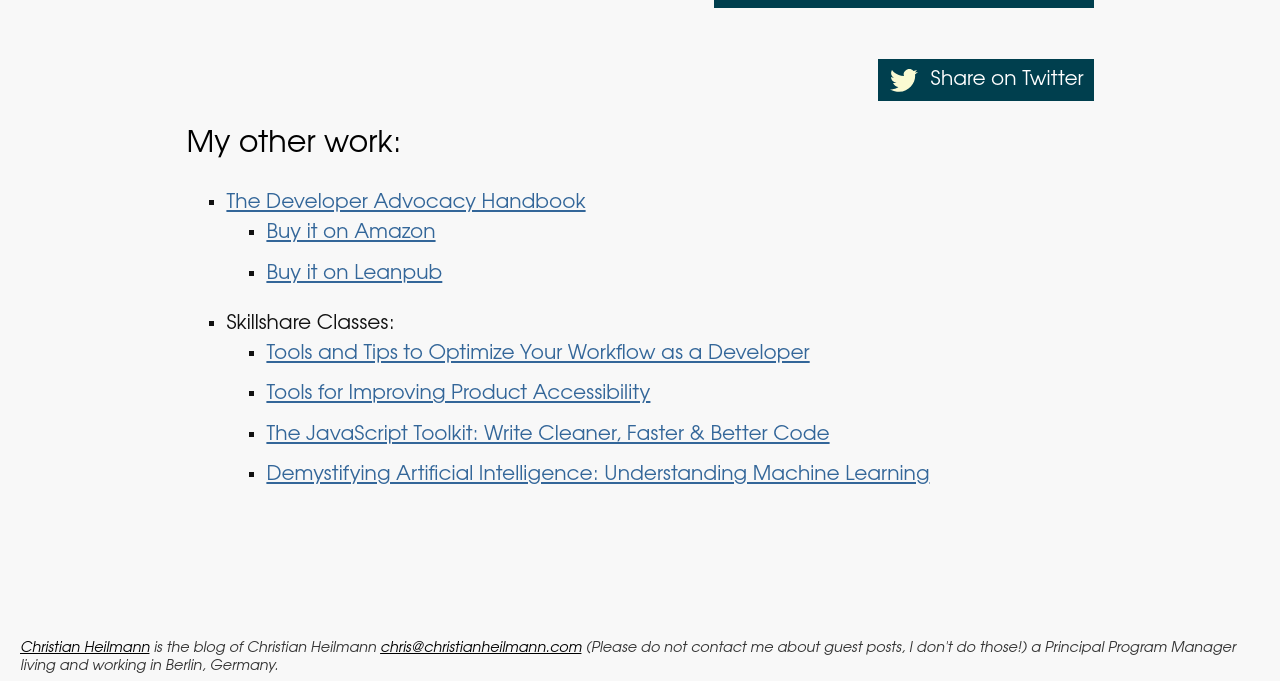Find the bounding box coordinates of the element's region that should be clicked in order to follow the given instruction: "View Tools and Tips to Optimize Your Workflow as a Developer". The coordinates should consist of four float numbers between 0 and 1, i.e., [left, top, right, bottom].

[0.208, 0.505, 0.633, 0.535]